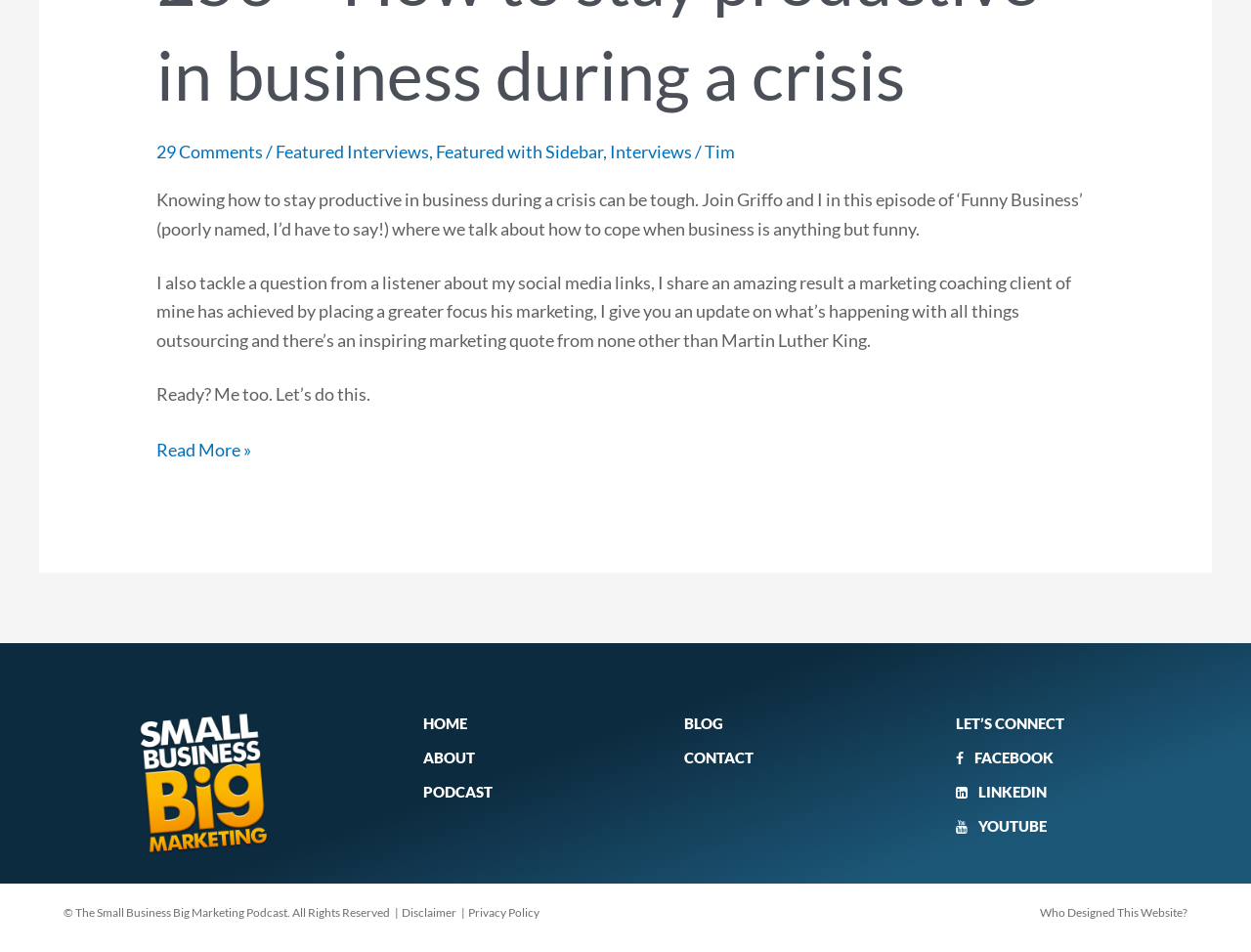Refer to the element description 29 Comments and identify the corresponding bounding box in the screenshot. Format the coordinates as (top-left x, top-left y, bottom-right x, bottom-right y) with values in the range of 0 to 1.

[0.125, 0.148, 0.21, 0.171]